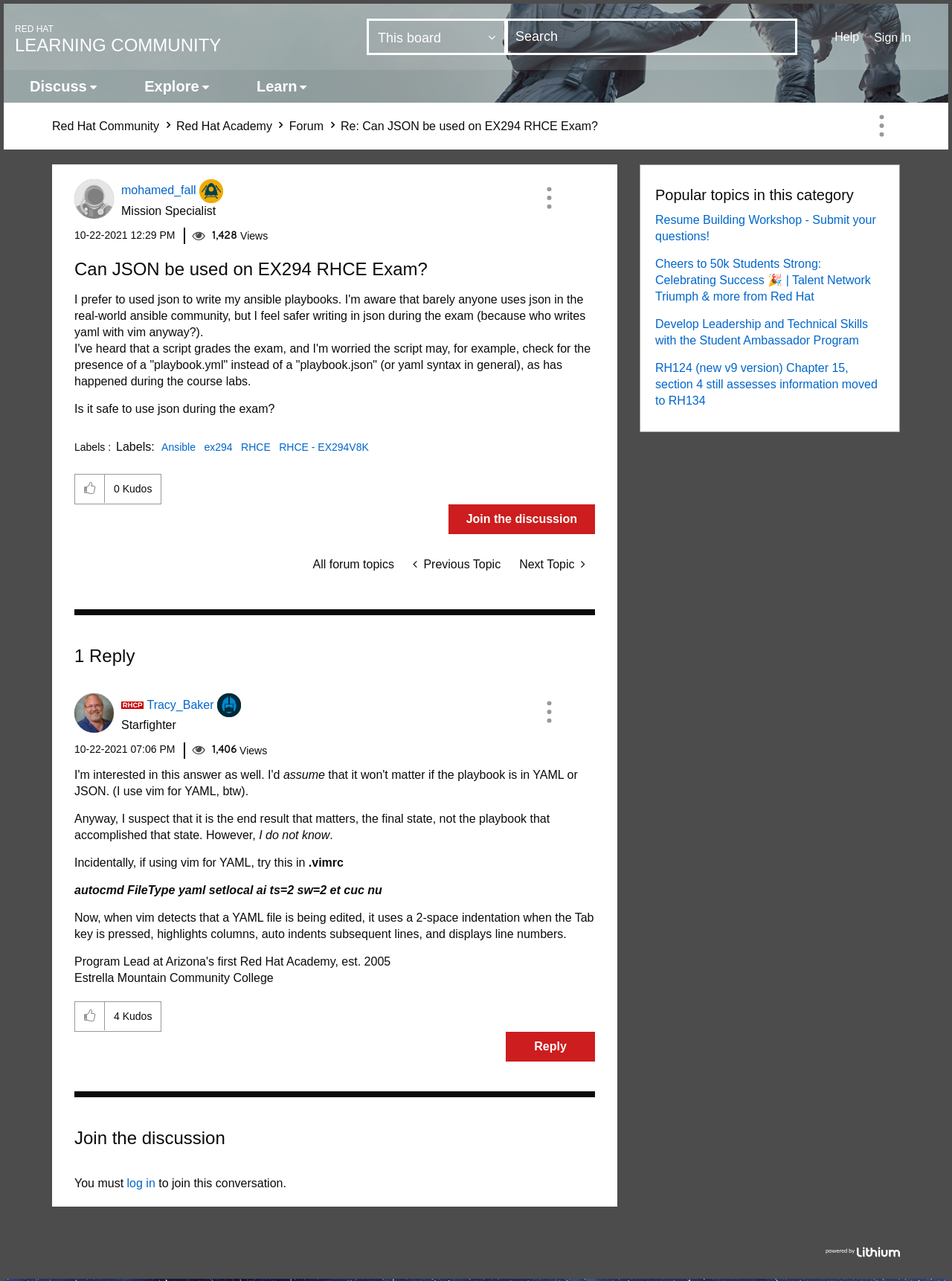Please pinpoint the bounding box coordinates for the region I should click to adhere to this instruction: "Search for a topic".

[0.531, 0.015, 0.838, 0.043]